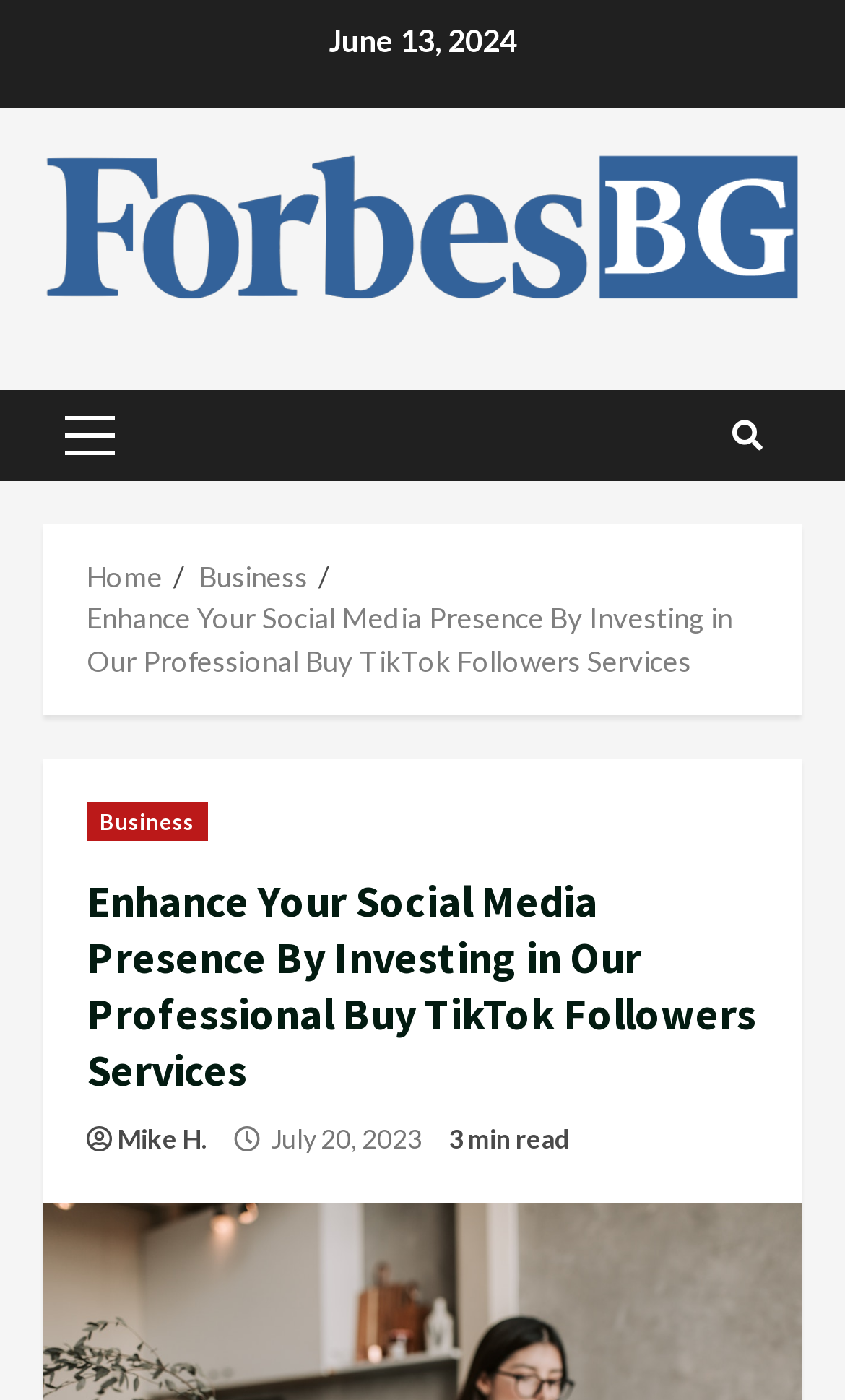Given the element description Primary Menu, identify the bounding box coordinates for the UI element on the webpage screenshot. The format should be (top-left x, top-left y, bottom-right x, bottom-right y), with values between 0 and 1.

[0.051, 0.278, 0.162, 0.343]